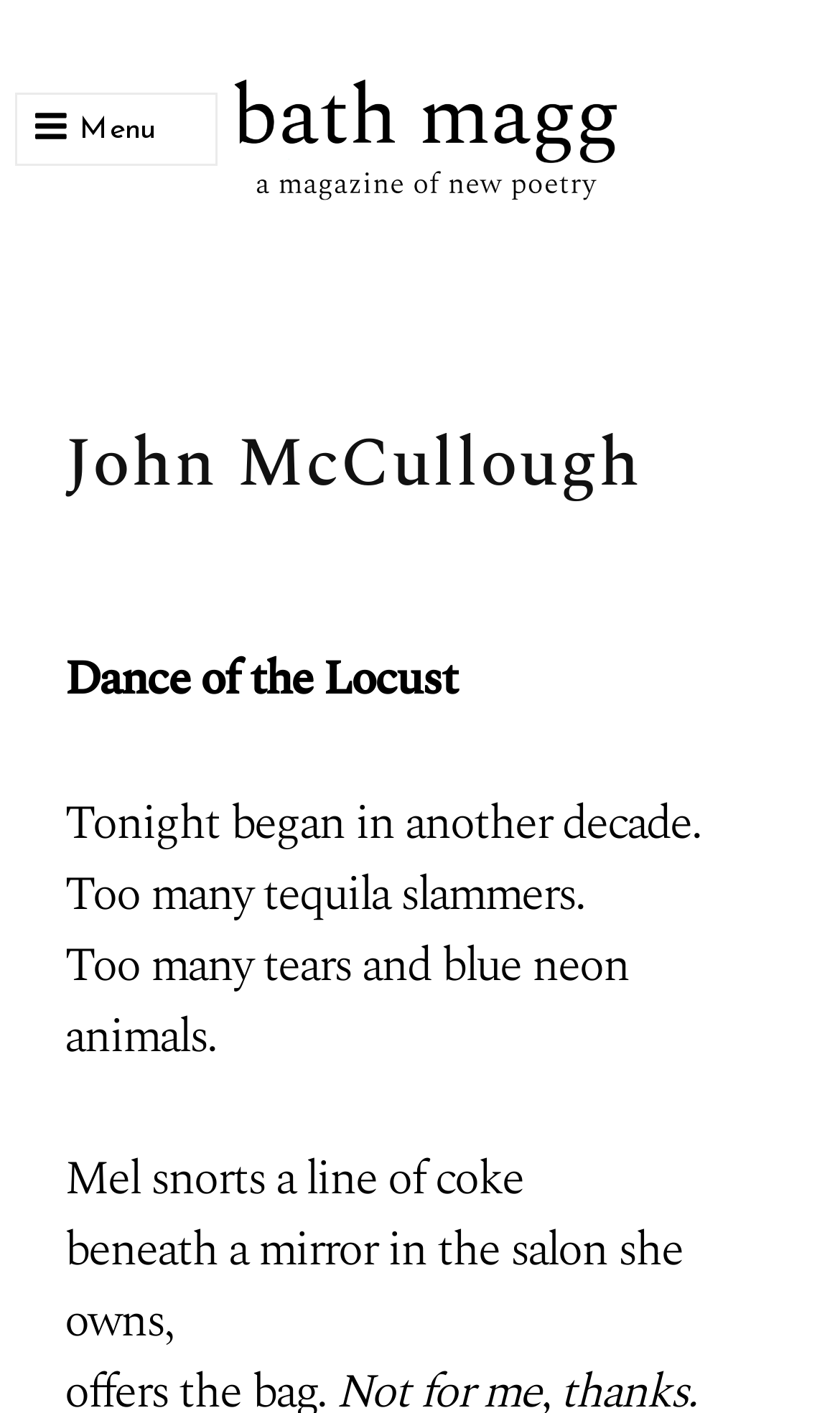Please give a succinct answer to the question in one word or phrase:
What is the title of the poem?

Dance of the Locust